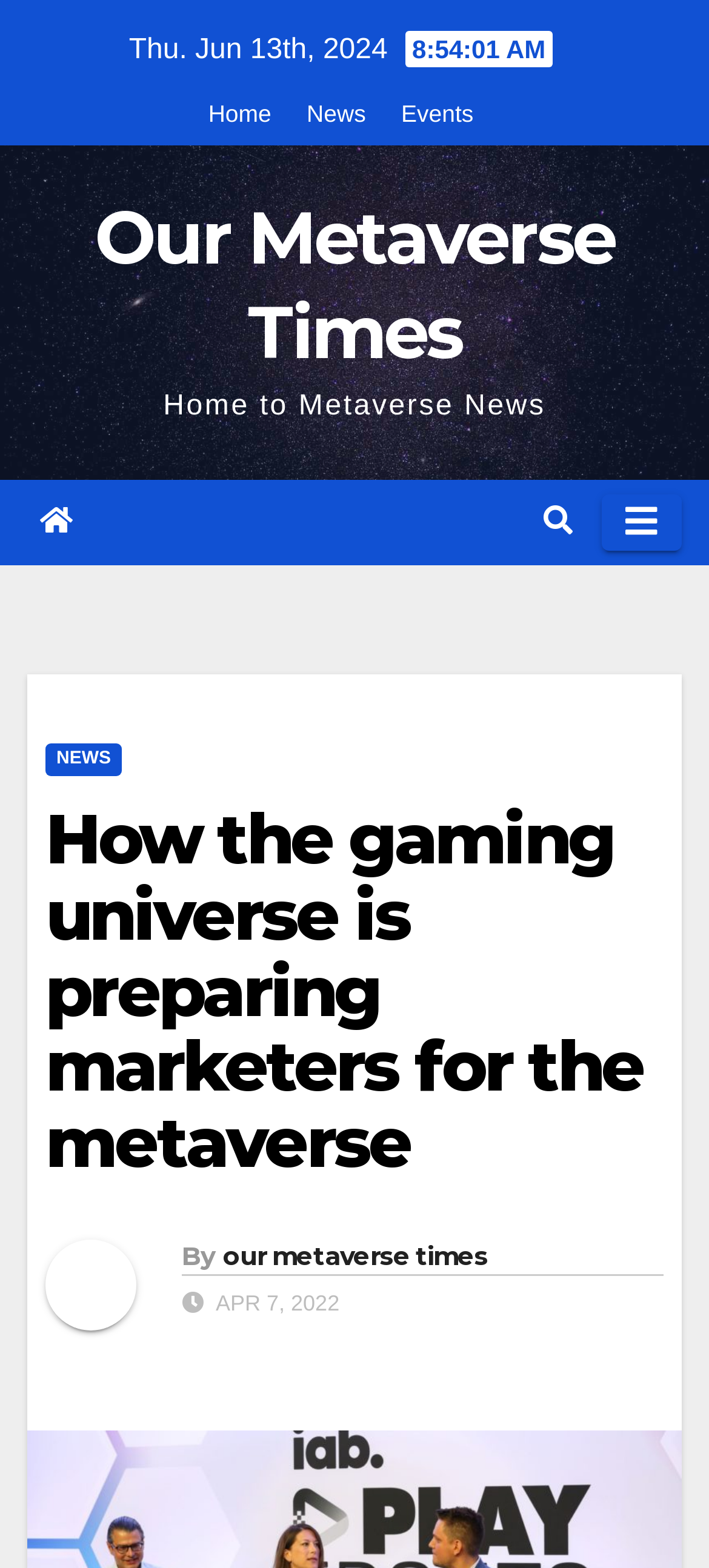Can you find the bounding box coordinates for the element to click on to achieve the instruction: "Share this page on Twitter"?

None